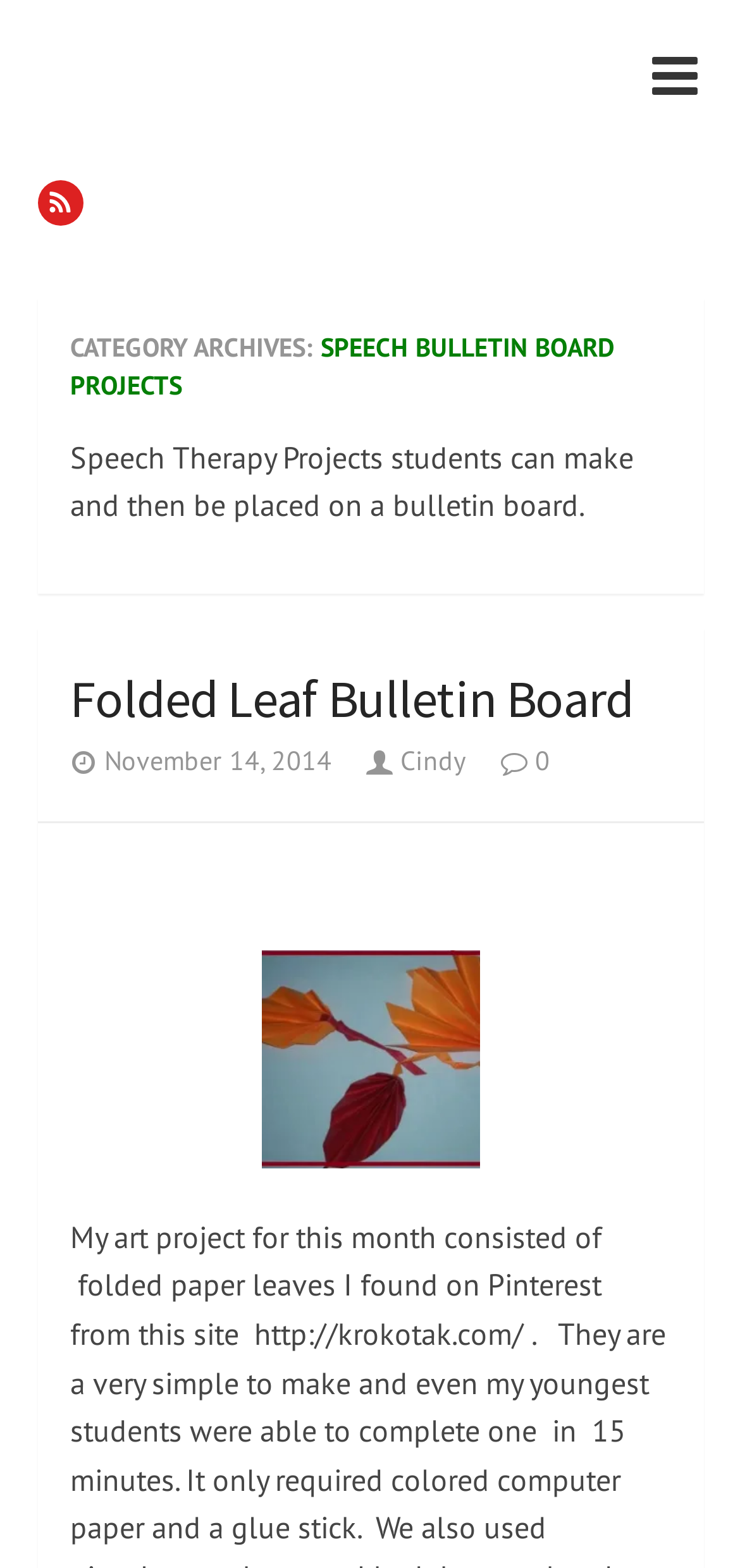Calculate the bounding box coordinates for the UI element based on the following description: "0". Ensure the coordinates are four float numbers between 0 and 1, i.e., [left, top, right, bottom].

[0.677, 0.475, 0.744, 0.497]